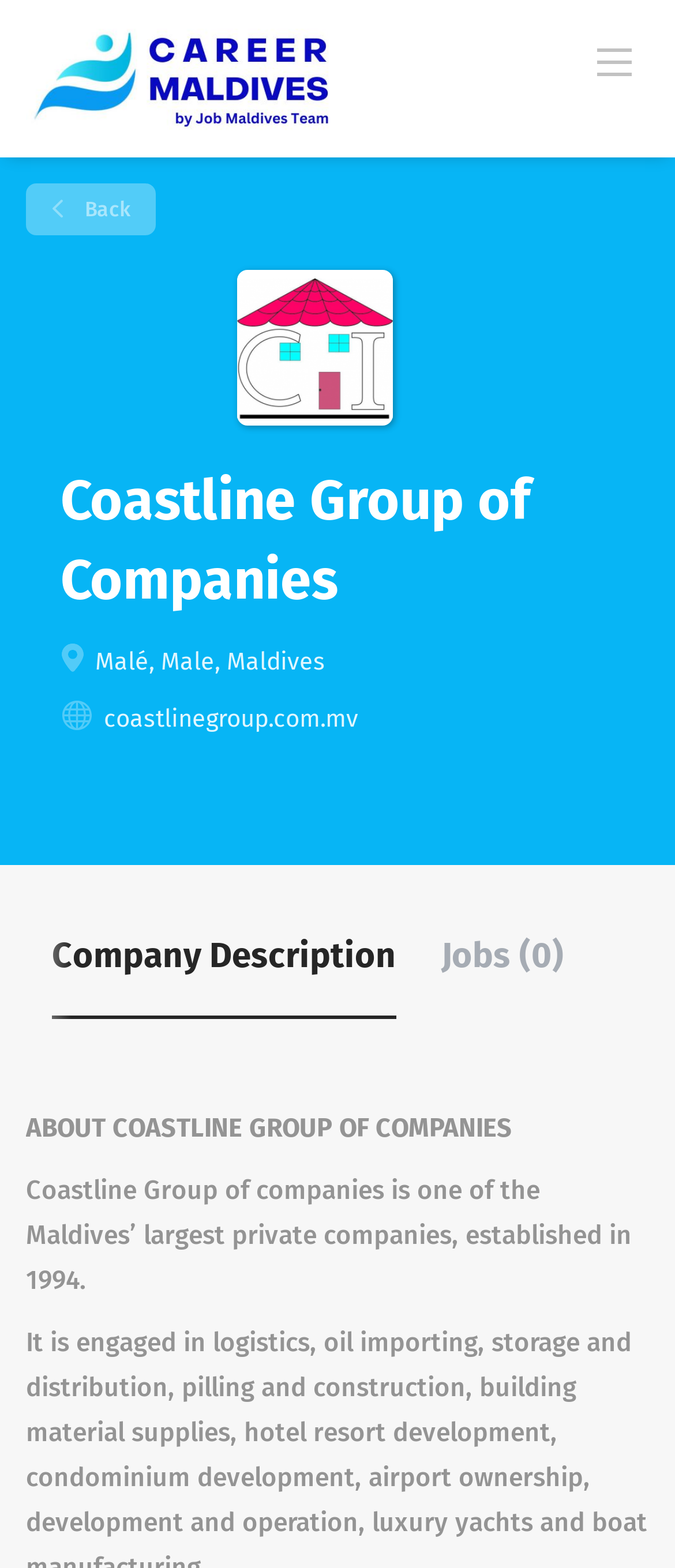Answer the question in one word or a short phrase:
How many jobs are available?

0